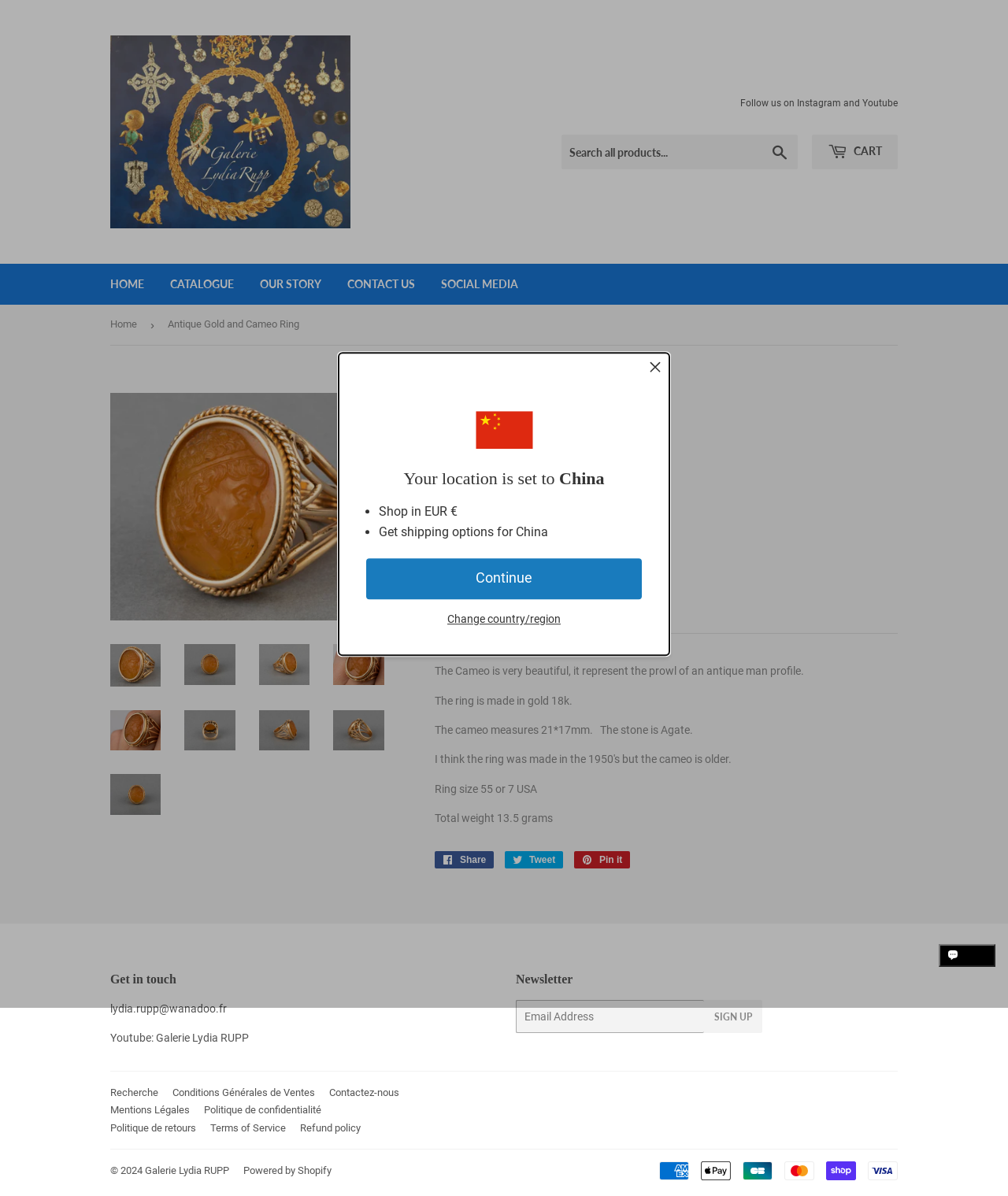Pinpoint the bounding box coordinates of the clickable area needed to execute the instruction: "Share on Facebook". The coordinates should be specified as four float numbers between 0 and 1, i.e., [left, top, right, bottom].

[0.431, 0.711, 0.49, 0.726]